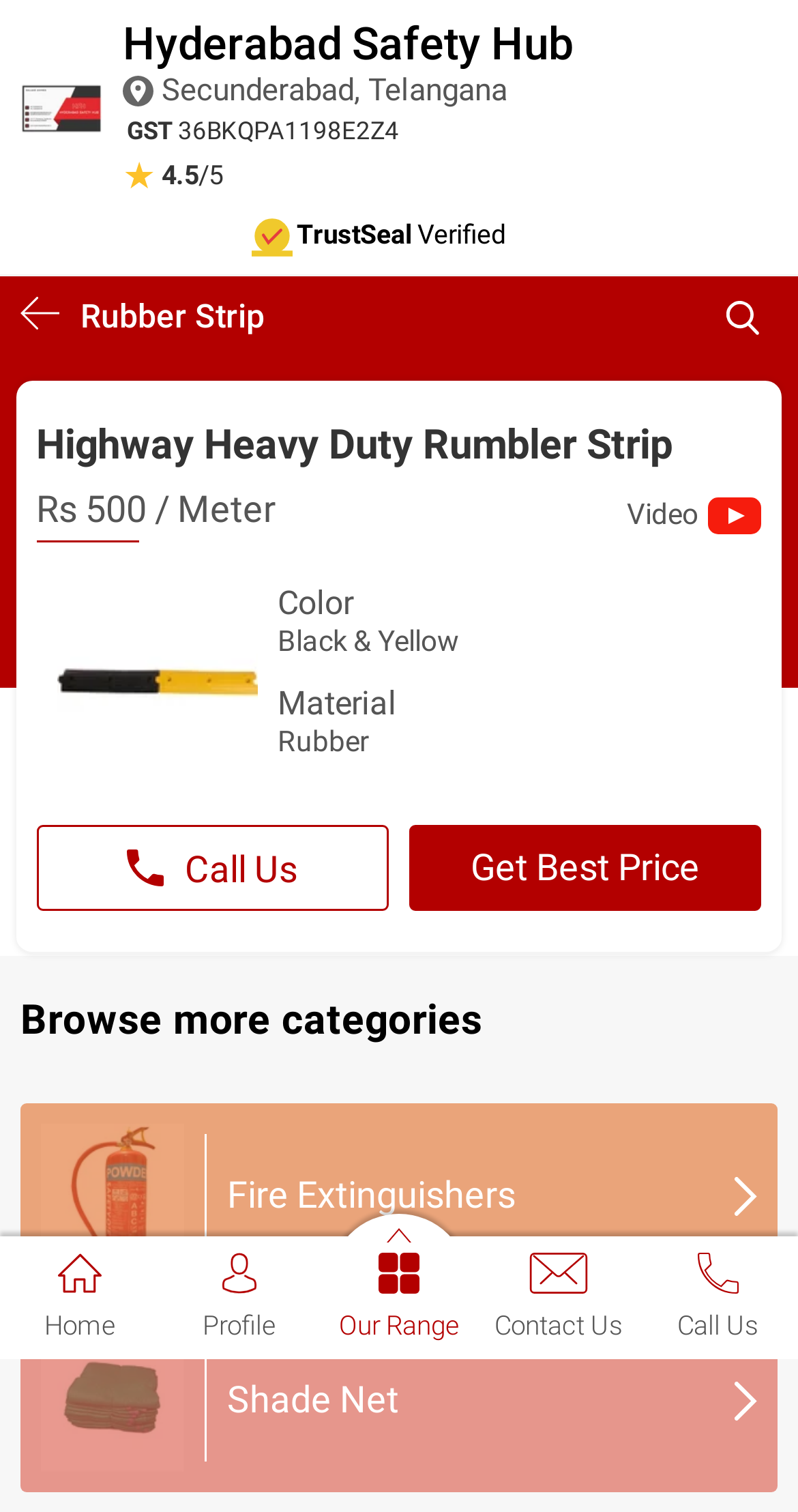Answer the following in one word or a short phrase: 
How many categories are listed on the webpage?

3